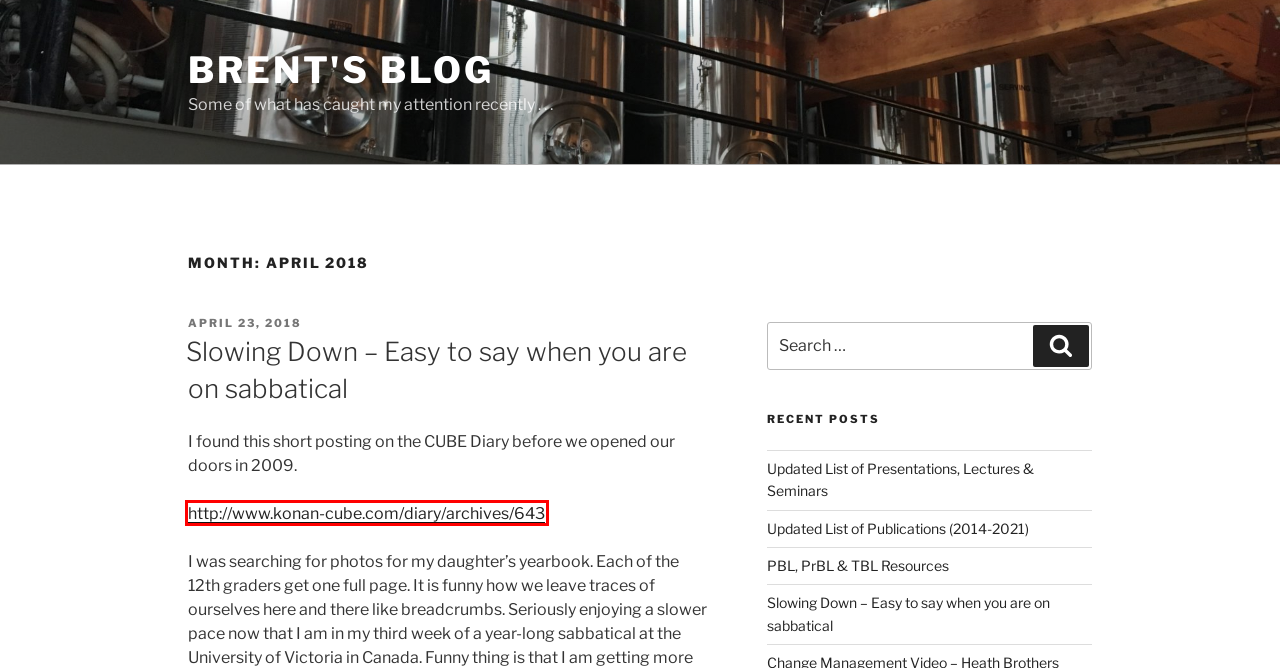Provided is a screenshot of a webpage with a red bounding box around an element. Select the most accurate webpage description for the page that appears after clicking the highlighted element. Here are the candidates:
A. PBL, PrBL & TBL Resources – Brent's Blog
B. Slowing Down – Easy to say when you are on sabbatical – Brent's Blog
C. Slowing Down (Brent A. Jones) | 甲南大学　マネジメント創造学部　CUBE西宮
D. September 2015 – Brent's Blog
E. Updated List of Presentations, Lectures & Seminars – Brent's Blog
F. January 2014 – Brent's Blog
G. Brent's Blog – Some of what has caught my attention recently  . . .
H. Updated List of Publications (2014-2021) – Brent's Blog

C